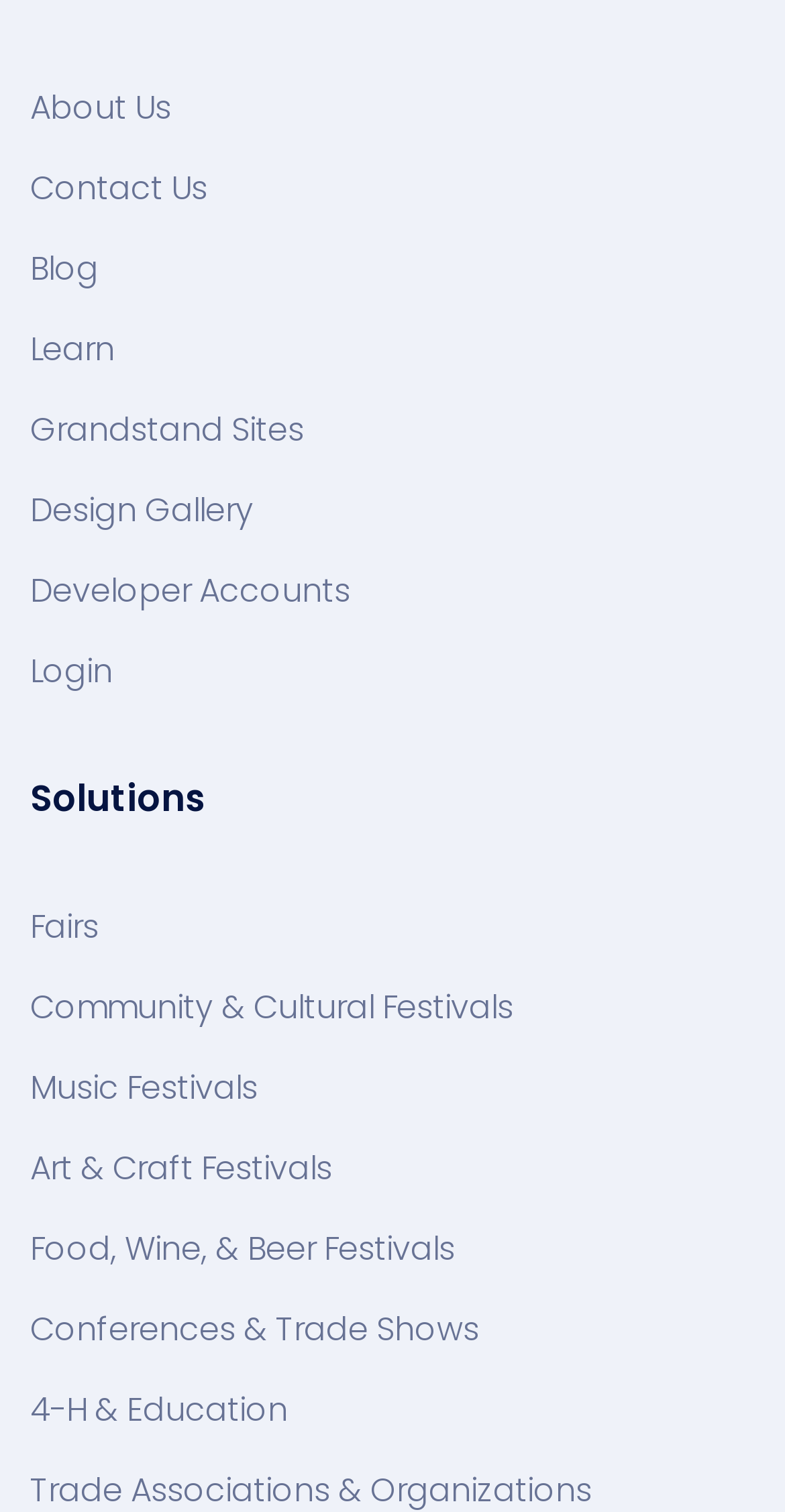Identify the bounding box coordinates for the region to click in order to carry out this instruction: "read the blog". Provide the coordinates using four float numbers between 0 and 1, formatted as [left, top, right, bottom].

[0.038, 0.166, 0.126, 0.192]